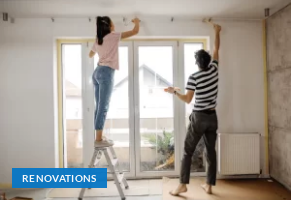Detail the scene depicted in the image with as much precision as possible.

The image showcases a lively home renovation scene, featuring a young woman standing on a ladder as she paints the ceiling, while a man beside her assists by holding a paint roller. Both individuals appear engaged and focused, showcasing teamwork as they work on transforming the interior space. The room is filled with natural light streaming through large windows, creating an inviting atmosphere. The walls are in the process of being updated, with partially finished sections highlighting ongoing renovations. A blue banner labeled "RENOVATIONS" is prominently displayed, emphasizing the theme of home improvement and DIY projects. This image encapsulates the spirit of collaboration and creativity that often characterizes home renovation endeavors.